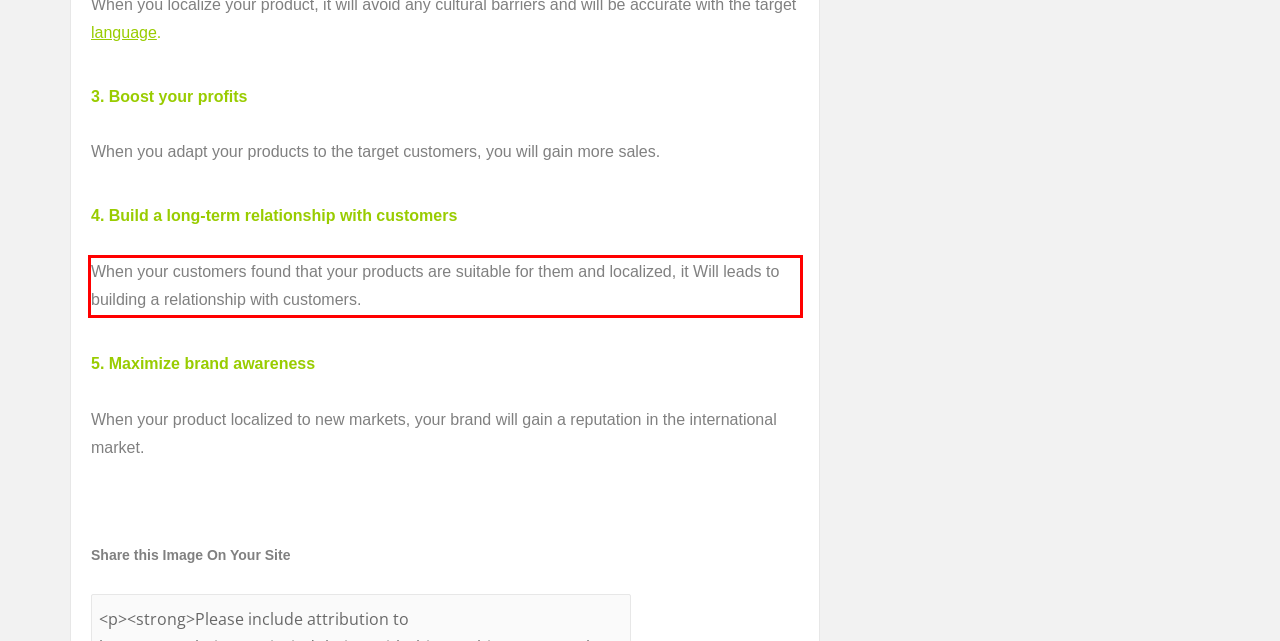Analyze the webpage screenshot and use OCR to recognize the text content in the red bounding box.

When your customers found that your products are suitable for them and localized, it Will leads to building a relationship with customers.